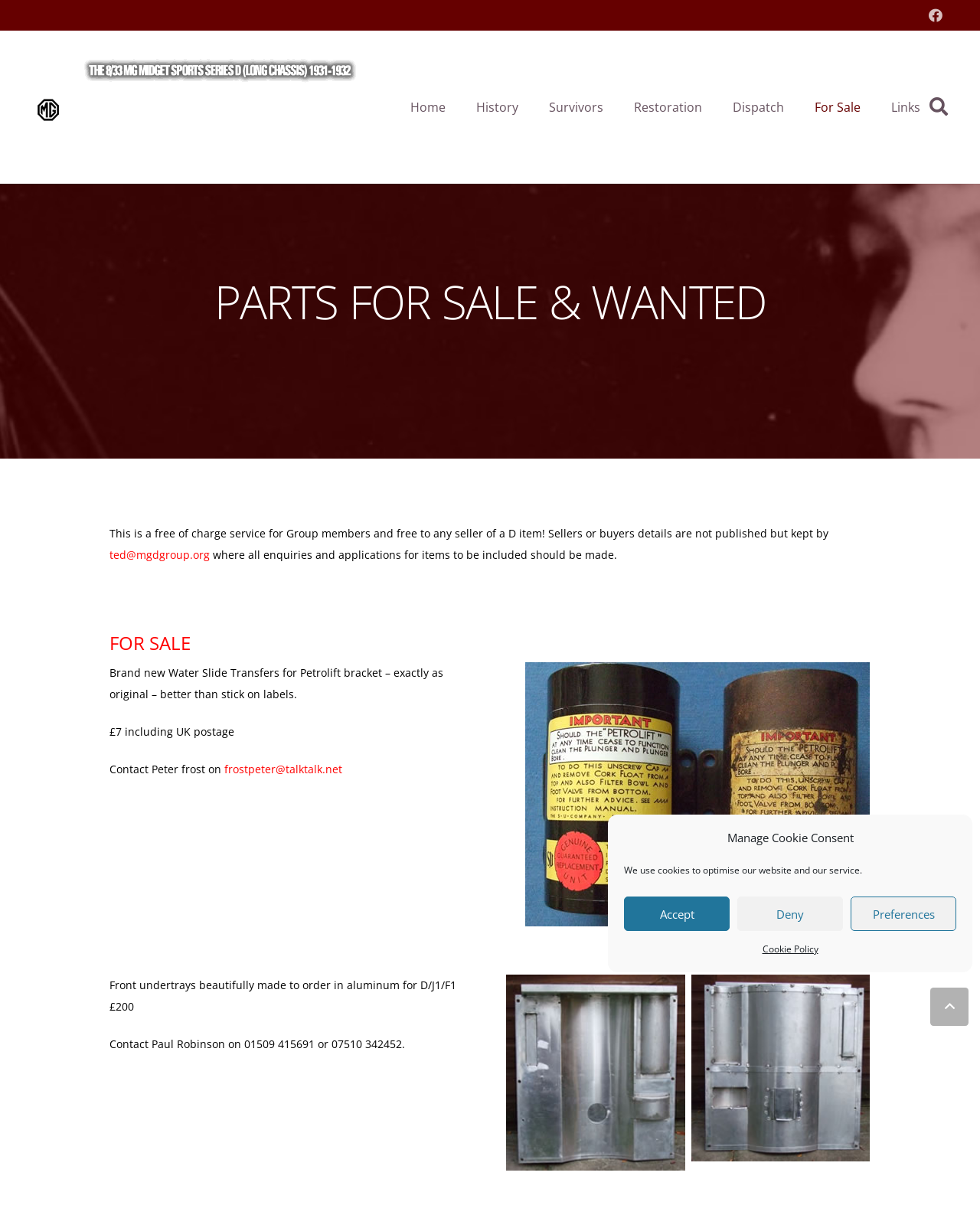What is the price of the Water Slide Transfers?
Using the image, elaborate on the answer with as much detail as possible.

The price of the Water Slide Transfers is mentioned in the webpage as £7, including UK postage. This information is provided in the 'FOR SALE' section of the webpage.